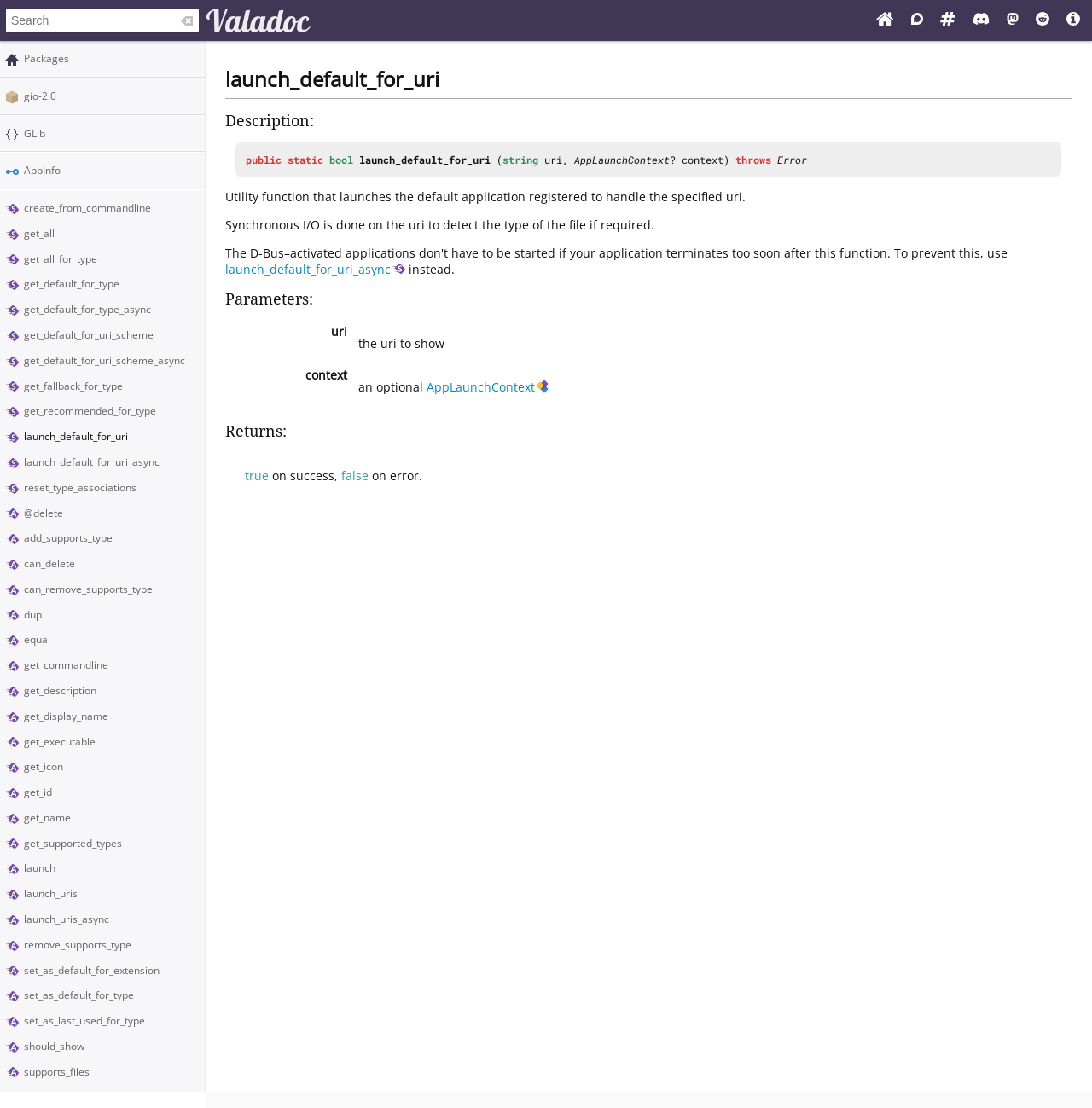Determine the bounding box for the described UI element: "title="Vala Official Website"".

[0.796, 0.01, 0.825, 0.027]